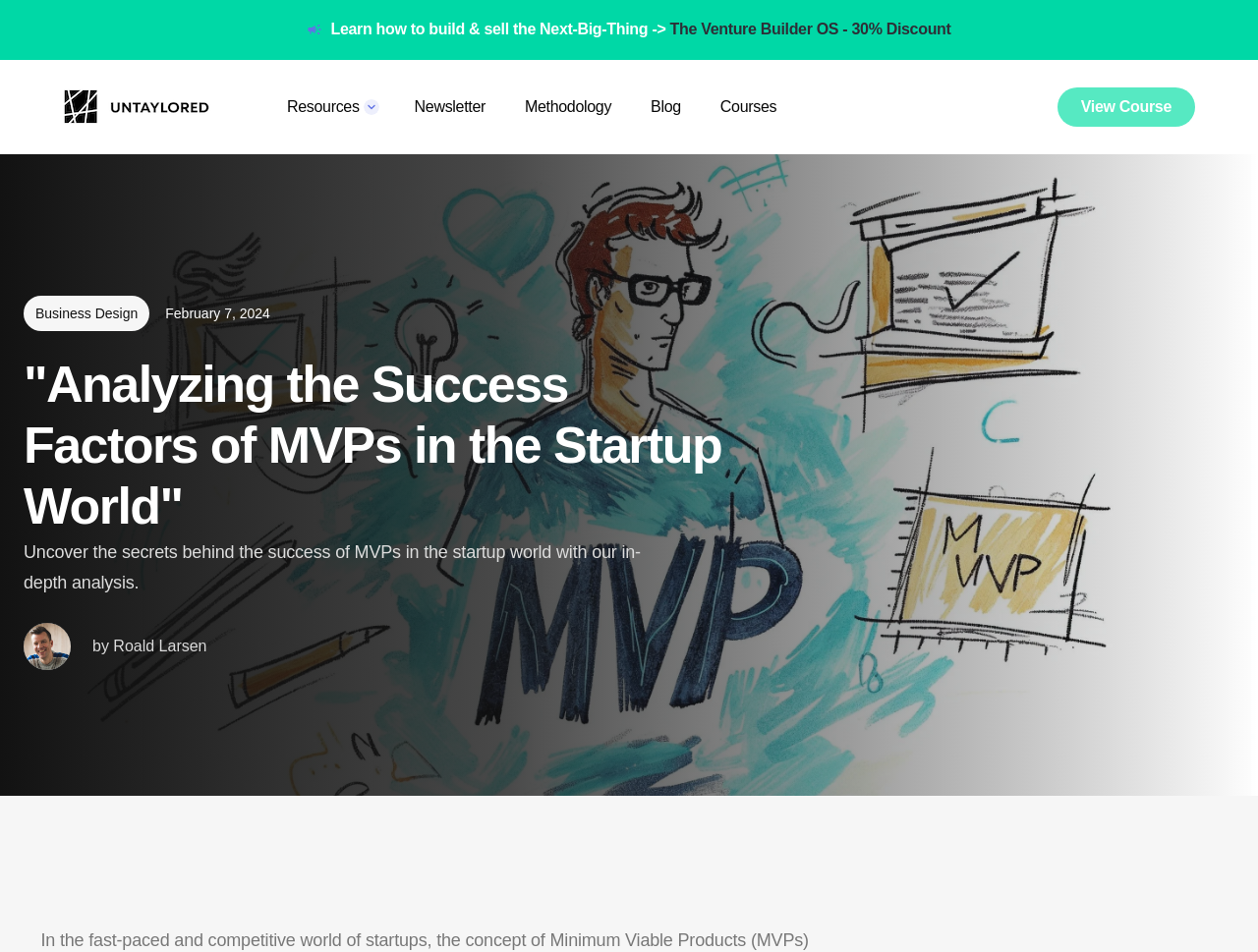Locate the bounding box for the described UI element: "Blog". Ensure the coordinates are four float numbers between 0 and 1, formatted as [left, top, right, bottom].

[0.505, 0.092, 0.554, 0.133]